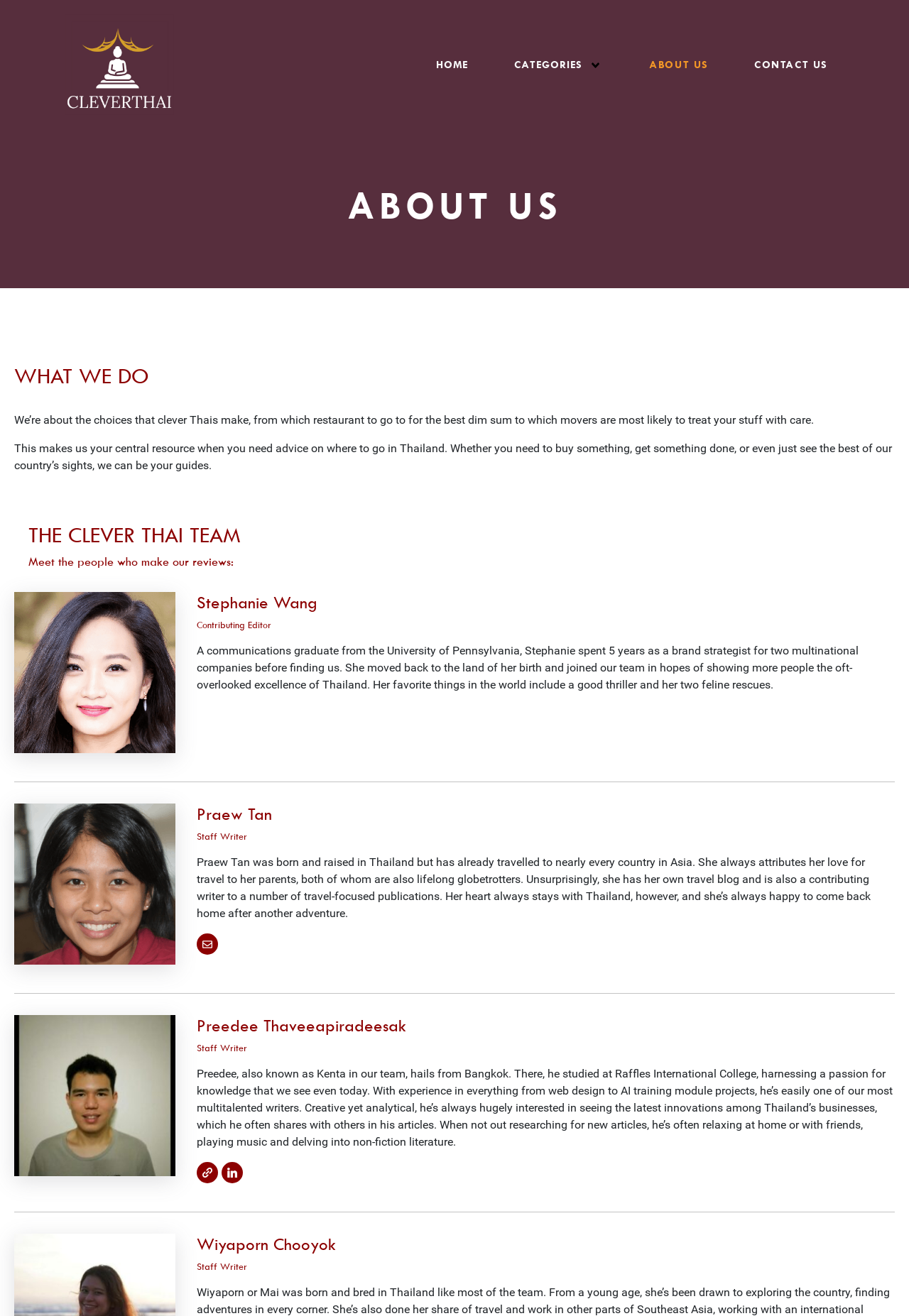Identify the bounding box coordinates for the UI element described as follows: "Home". Ensure the coordinates are four float numbers between 0 and 1, formatted as [left, top, right, bottom].

[0.473, 0.038, 0.522, 0.06]